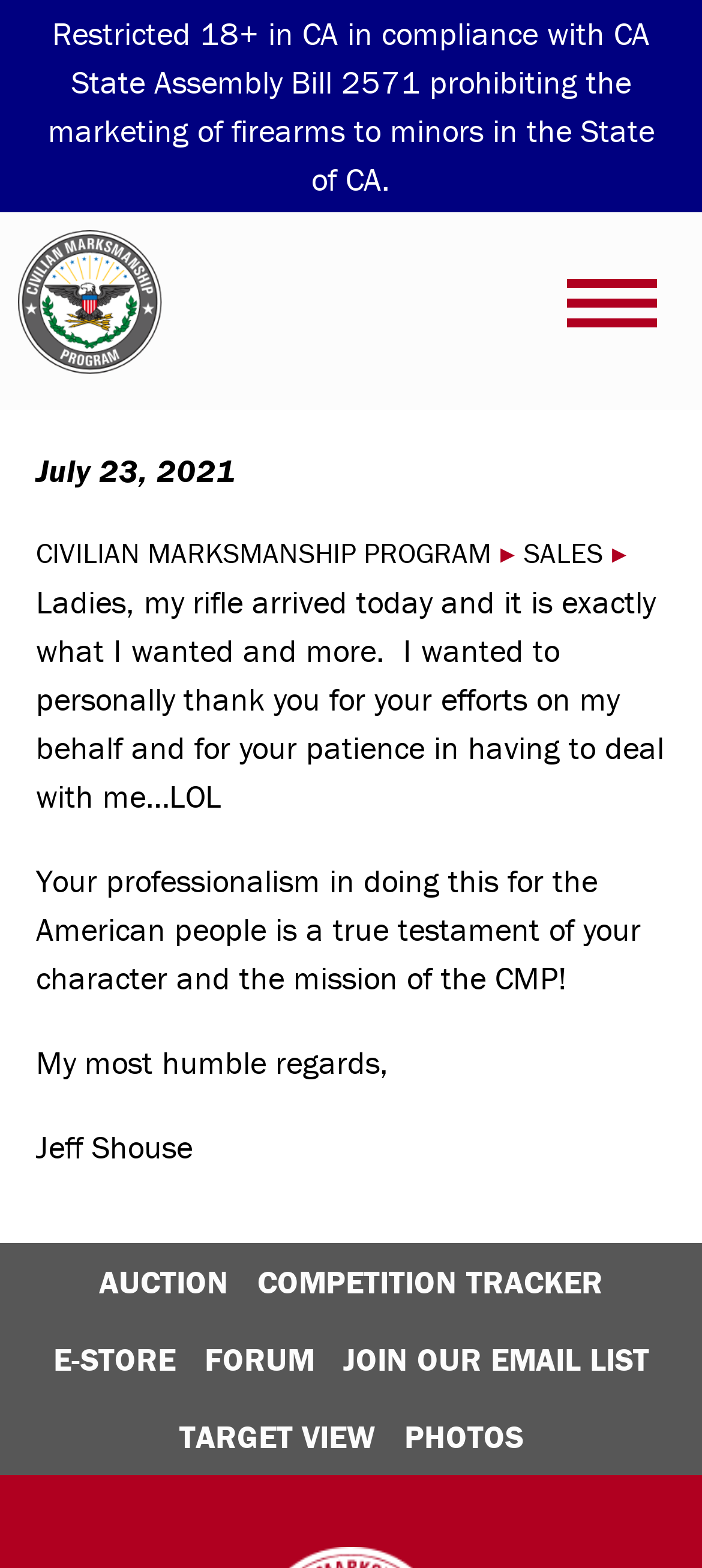Please determine the bounding box coordinates of the section I need to click to accomplish this instruction: "Go to the 'AUCTION' page".

[0.121, 0.792, 0.346, 0.842]